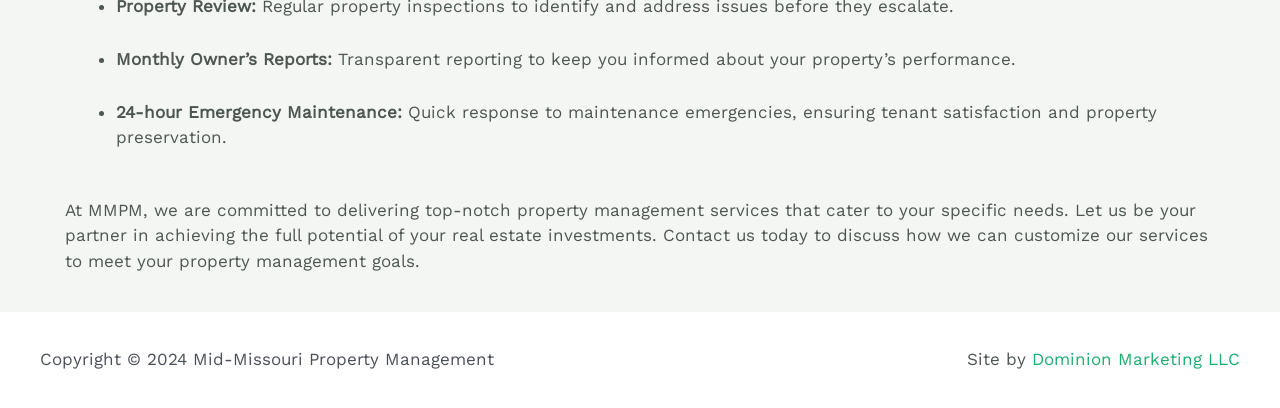With reference to the screenshot, provide a detailed response to the question below:
Who designed the website?

The webpage credits Dominion Marketing LLC for the website design, as indicated by the 'Site by' text followed by the link to Dominion Marketing LLC.